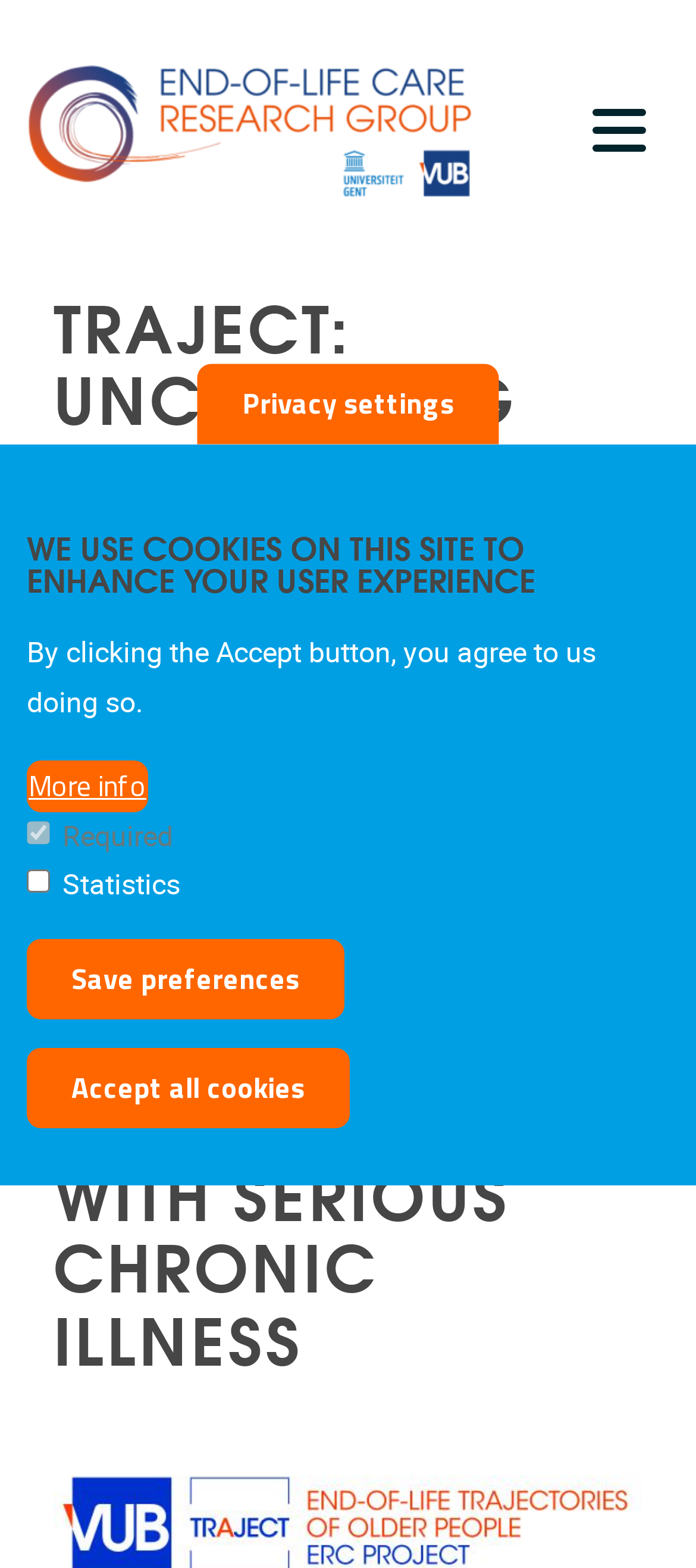Give a detailed account of the webpage's layout and content.

The webpage is about TRAJECT, a novel framework for identifying end-of-life trajectories of older people with serious chronic illness. At the top-left corner, there is a link to "Skip to main content". Below it, a banner spans the entire width of the page, containing a link to the "Endoflifecare home page" with an accompanying image, and a button to expand the navigation menu.

The main heading, "TRAJECT: UNCOVERING COMMONALITIES AND DIFFERENCES: TOWARDS A NOVEL FRAMEWORK FOR IDENTIFYING END-OF-LIFE TRAJECTORIES OF OLDER PEOPLE WITH SERIOUS CHRONIC ILLNESS", is prominently displayed in the middle of the page.

On the lower half of the page, there is a modal dialog with a heading "WE USE COOKIES ON THIS SITE TO ENHANCE YOUR USER EXPERIENCE". Below the heading, there are several buttons and checkboxes to manage privacy settings, including "Privacy settings", "More info", "Save preferences", "Accept all cookies", and "Withdraw consent". There are also two checkboxes, one for "Required" and another for "Statistics".